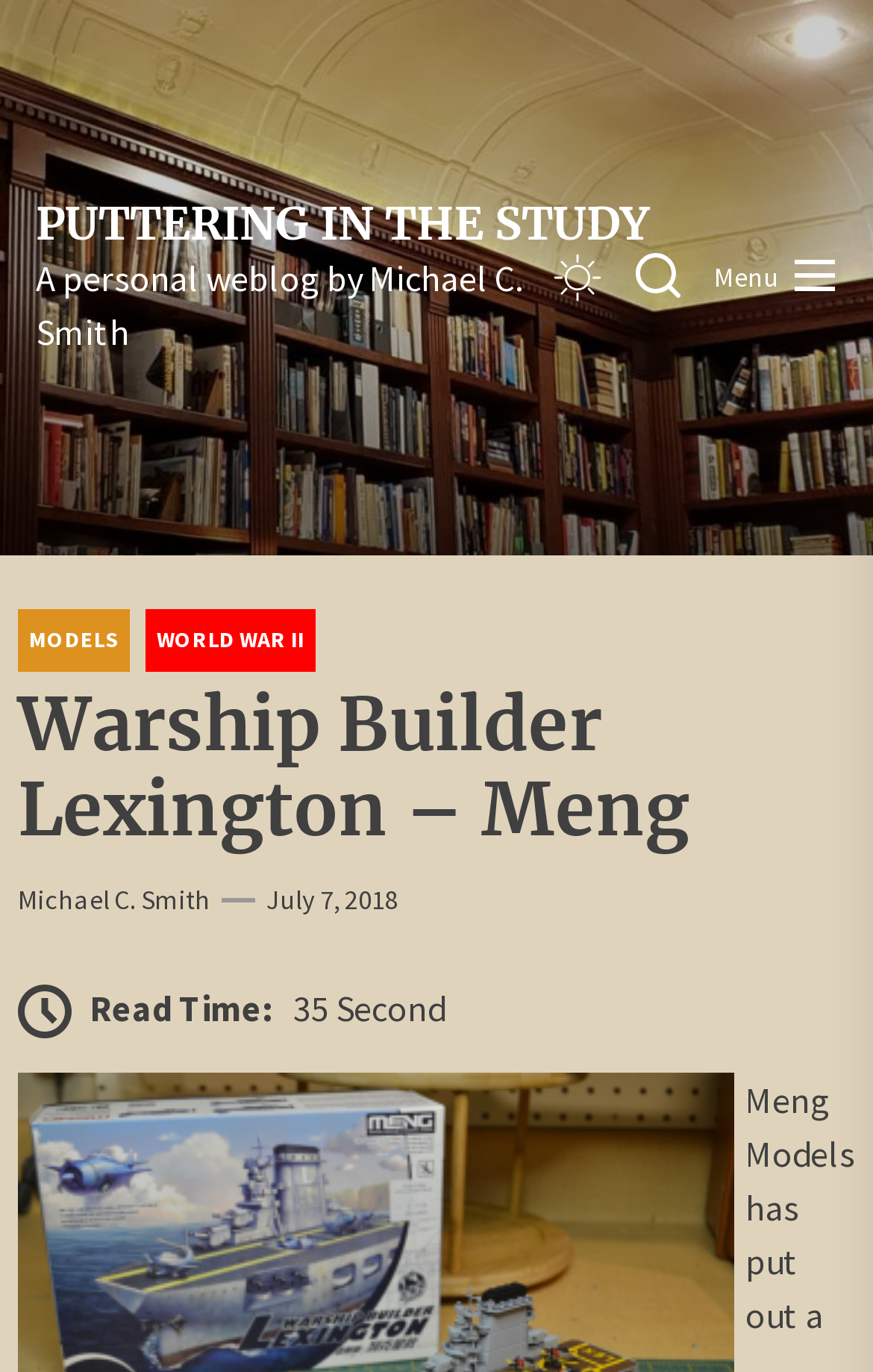Specify the bounding box coordinates of the area that needs to be clicked to achieve the following instruction: "click menu".

[0.818, 0.179, 0.959, 0.226]